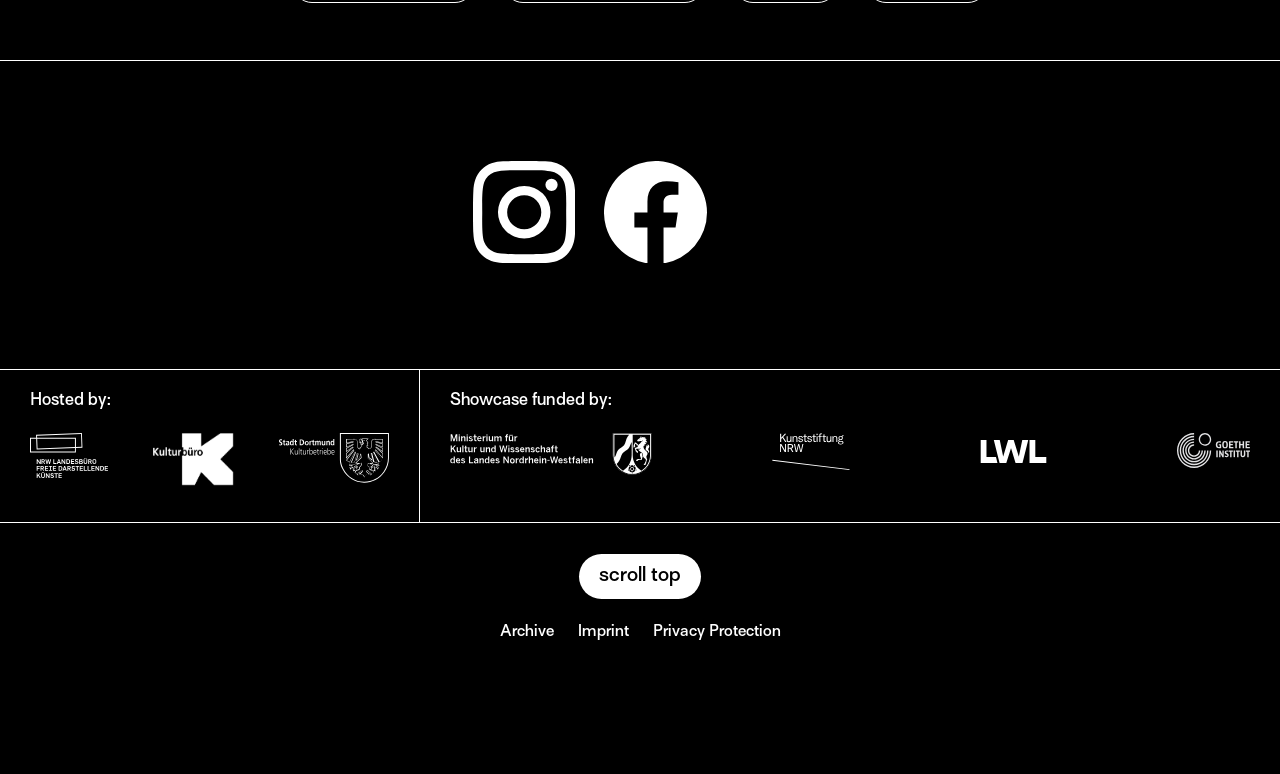How many organizations are showcased as funders?
Provide an in-depth answer to the question, covering all aspects.

I examined the section that says 'Showcase funded by:' and counted the number of links and images below it. There are 5 organizations listed, which are MKW NRW, Kunststiftung NRW, Landschaftsverband Westfalen-Lippe, Goethe Institut, and NRW Landesbüro.